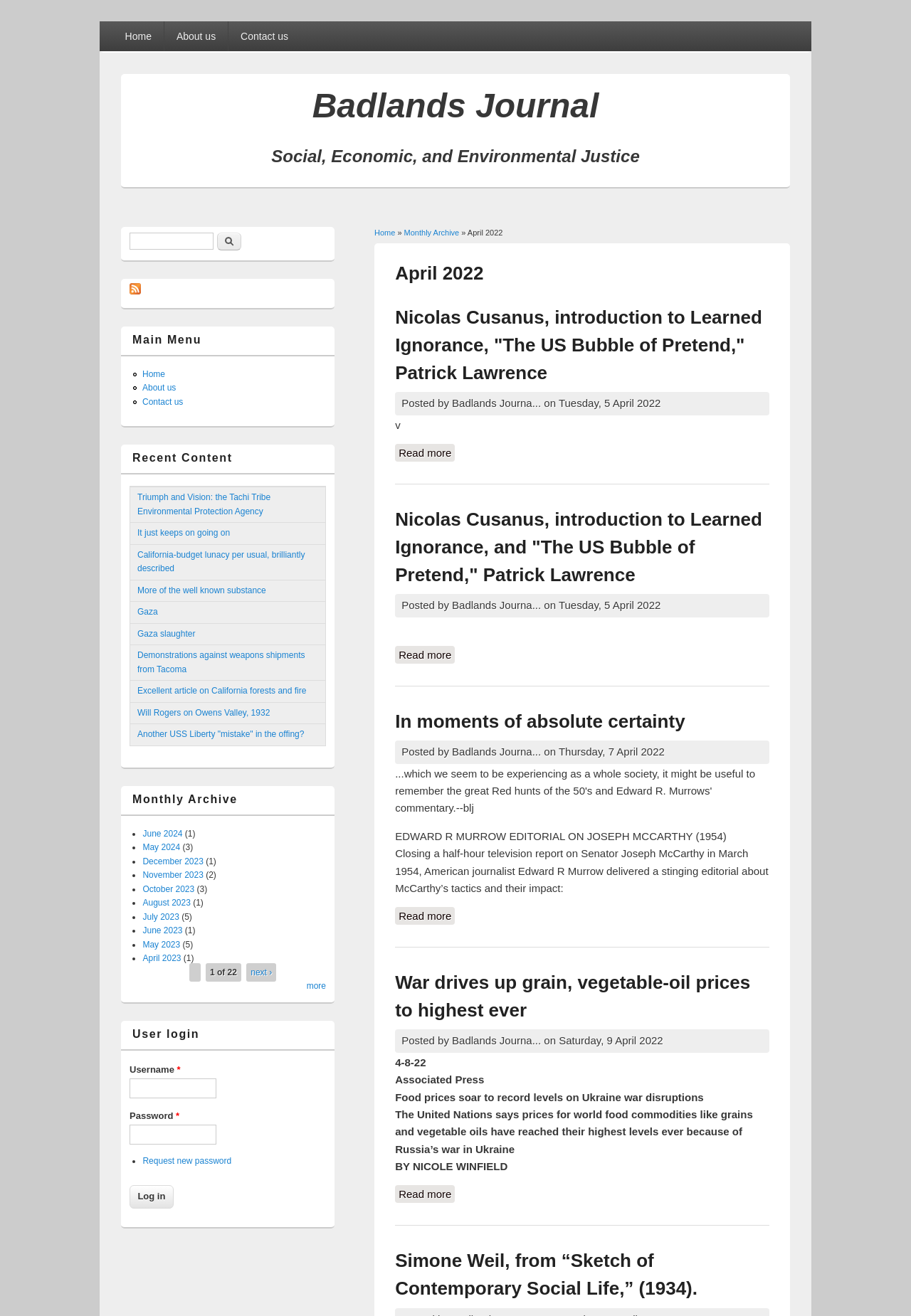Locate the bounding box coordinates of the clickable part needed for the task: "Read more about Nicolas Cusanus, introduction to Learned Ignorance, and The US Bubble of Pretend, Patrick Lawrence".

[0.434, 0.337, 0.5, 0.351]